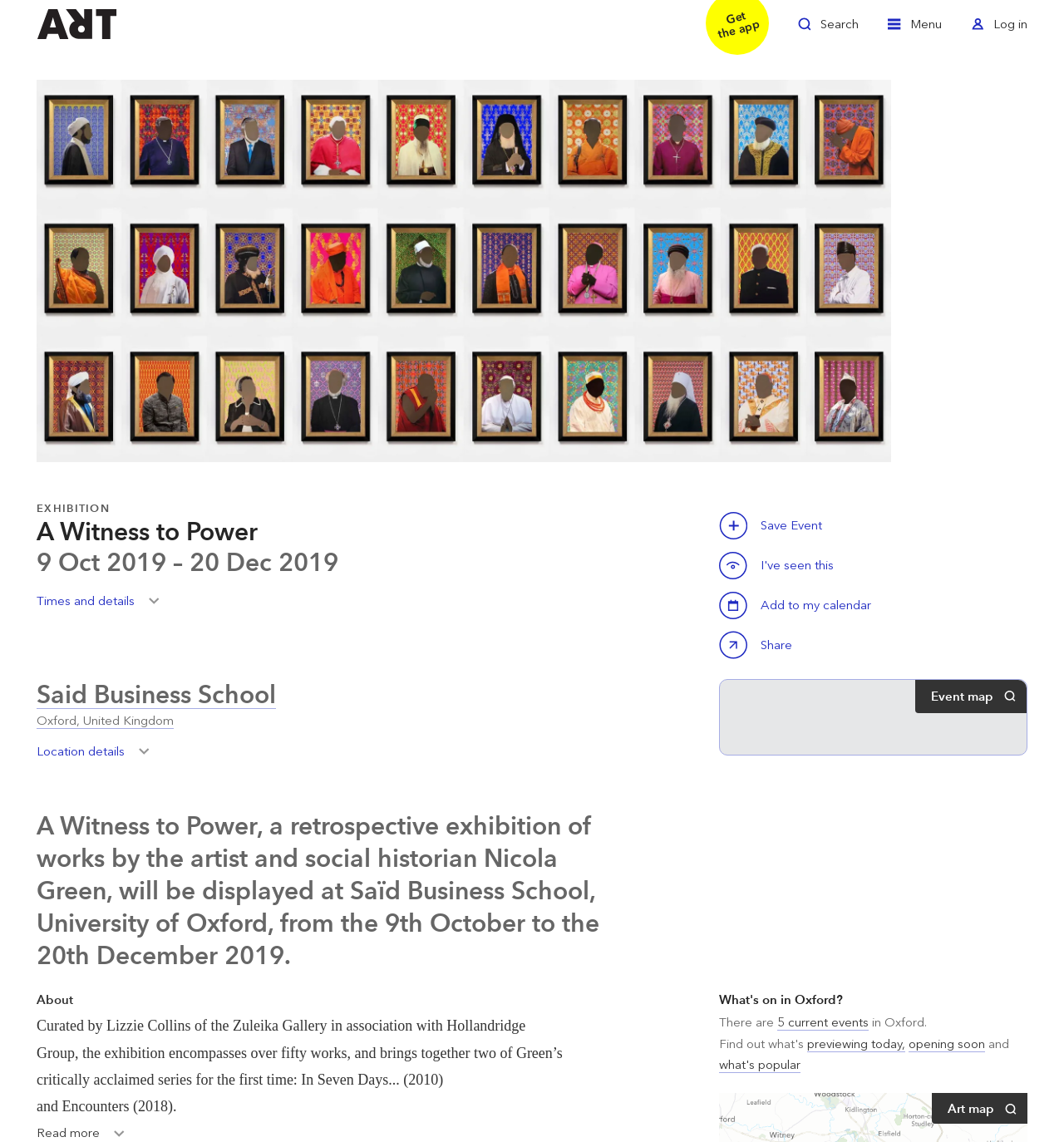Determine the bounding box coordinates of the region that needs to be clicked to achieve the task: "Zoom in".

[0.034, 0.07, 0.838, 0.405]